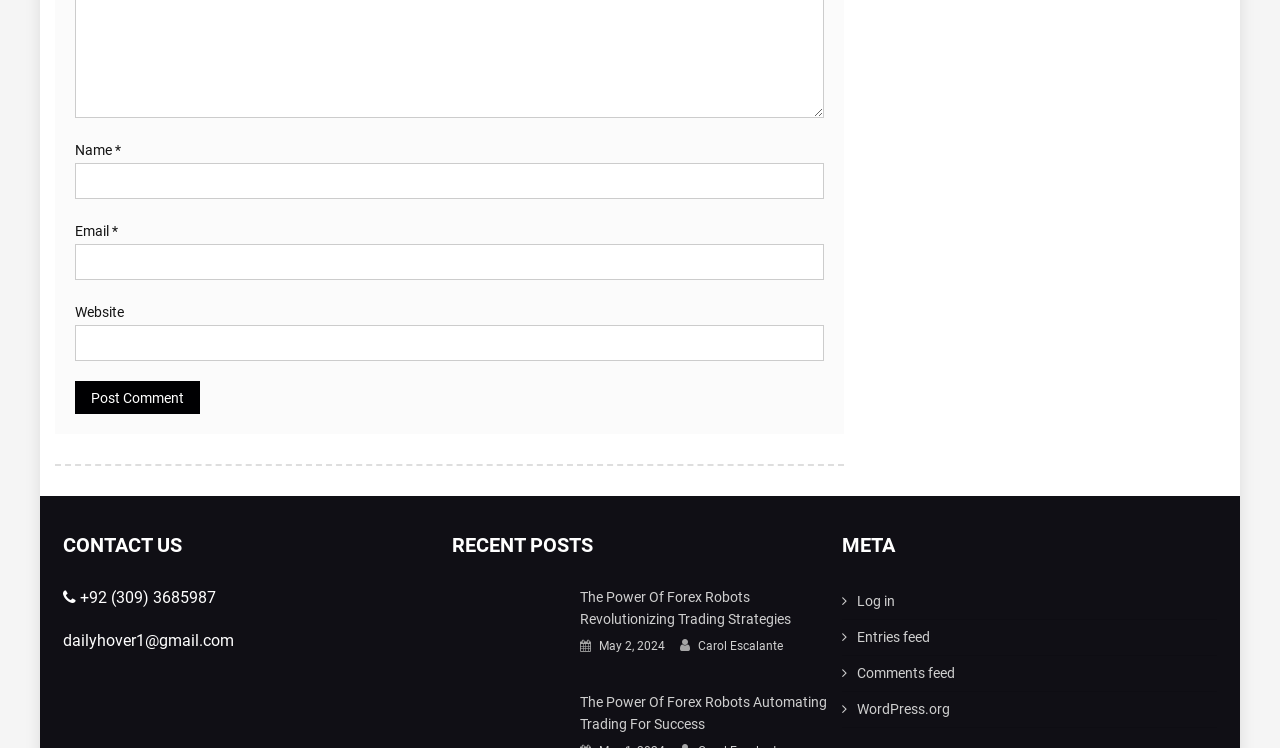Please identify the bounding box coordinates of the element's region that I should click in order to complete the following instruction: "Log in to the website". The bounding box coordinates consist of four float numbers between 0 and 1, i.e., [left, top, right, bottom].

[0.658, 0.781, 0.951, 0.829]